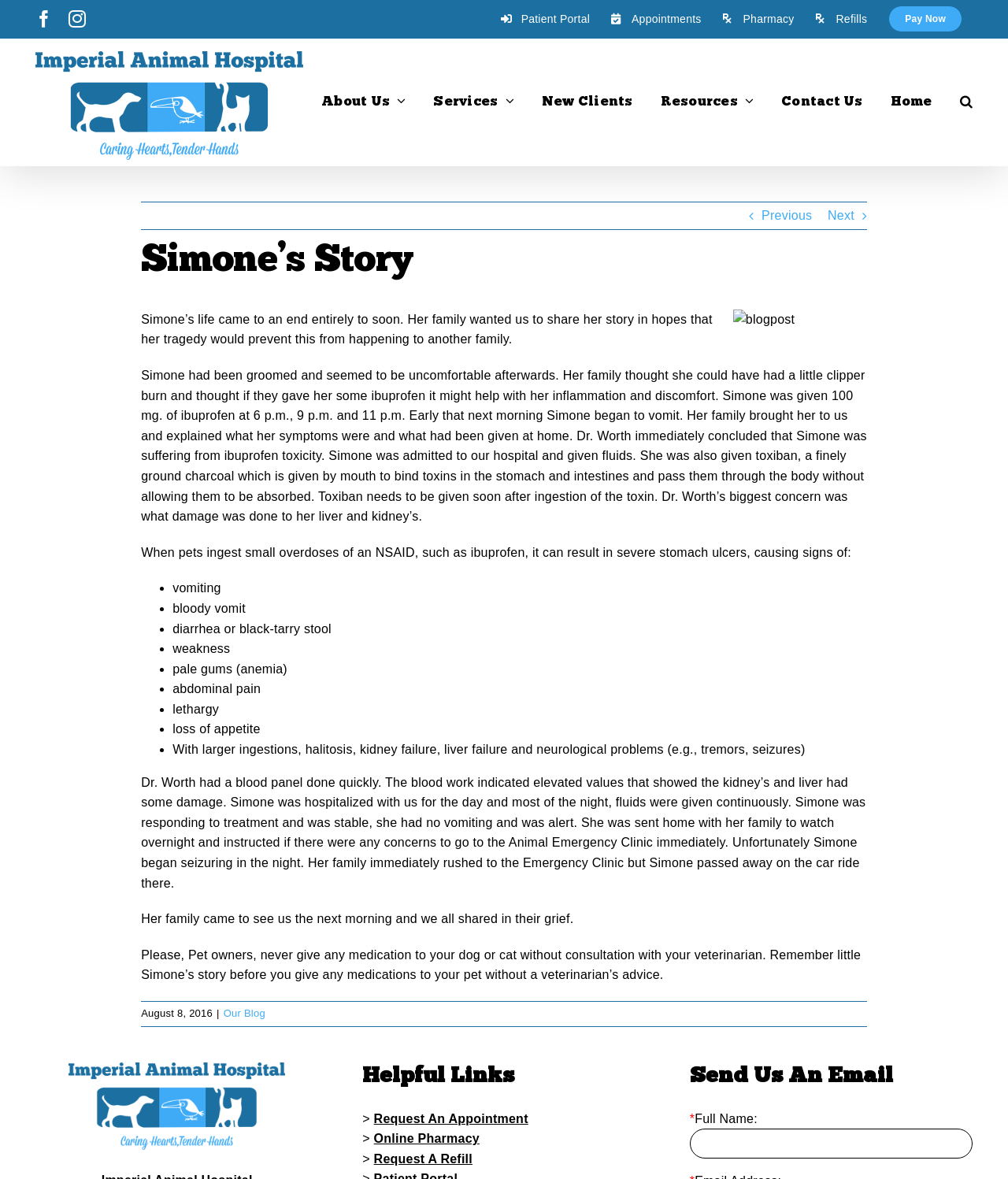Please identify the bounding box coordinates of the clickable area that will fulfill the following instruction: "Go to the About Us page". The coordinates should be in the format of four float numbers between 0 and 1, i.e., [left, top, right, bottom].

[0.319, 0.039, 0.403, 0.132]